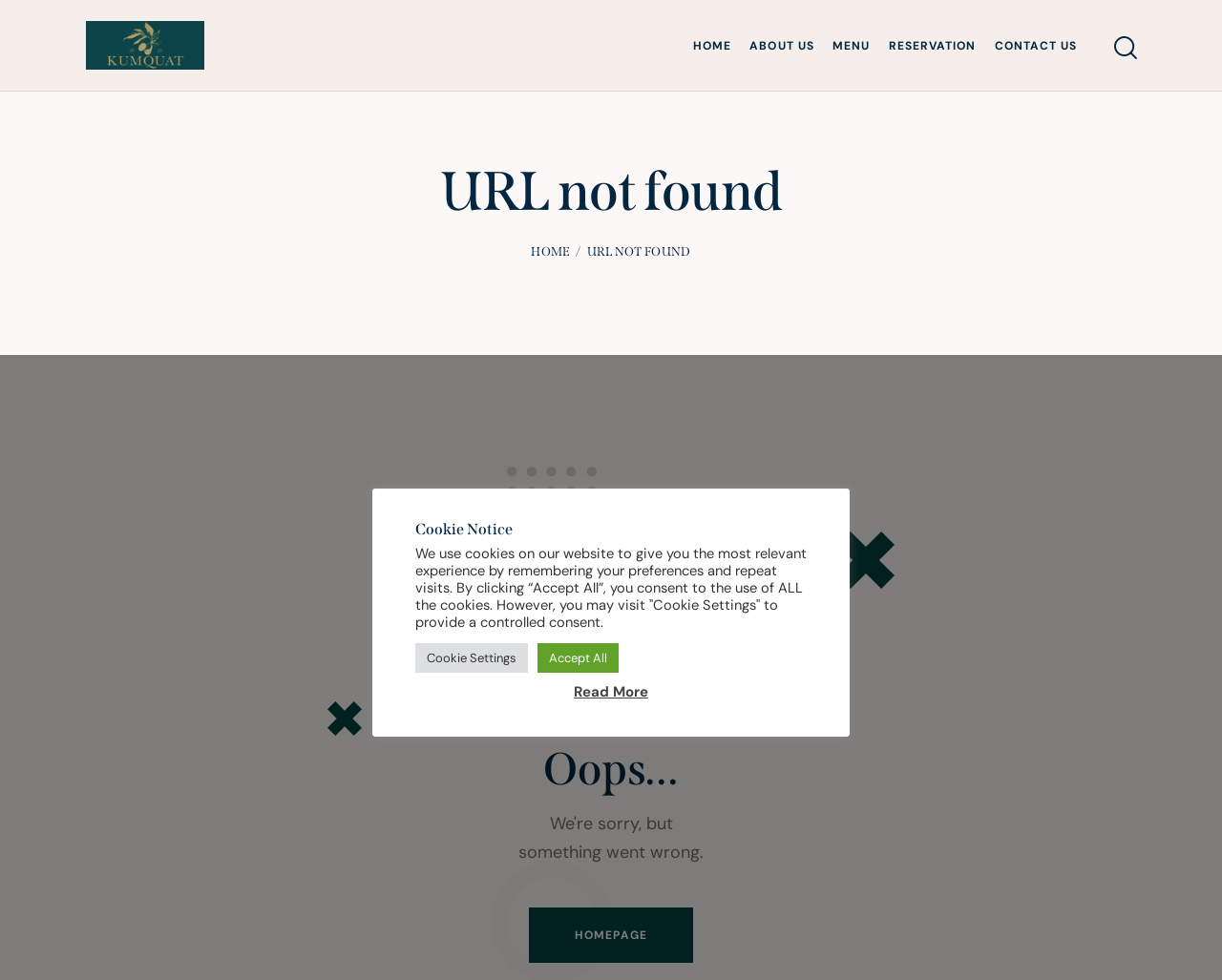Please specify the bounding box coordinates of the area that should be clicked to accomplish the following instruction: "view menu". The coordinates should consist of four float numbers between 0 and 1, i.e., [left, top, right, bottom].

[0.674, 0.028, 0.72, 0.064]